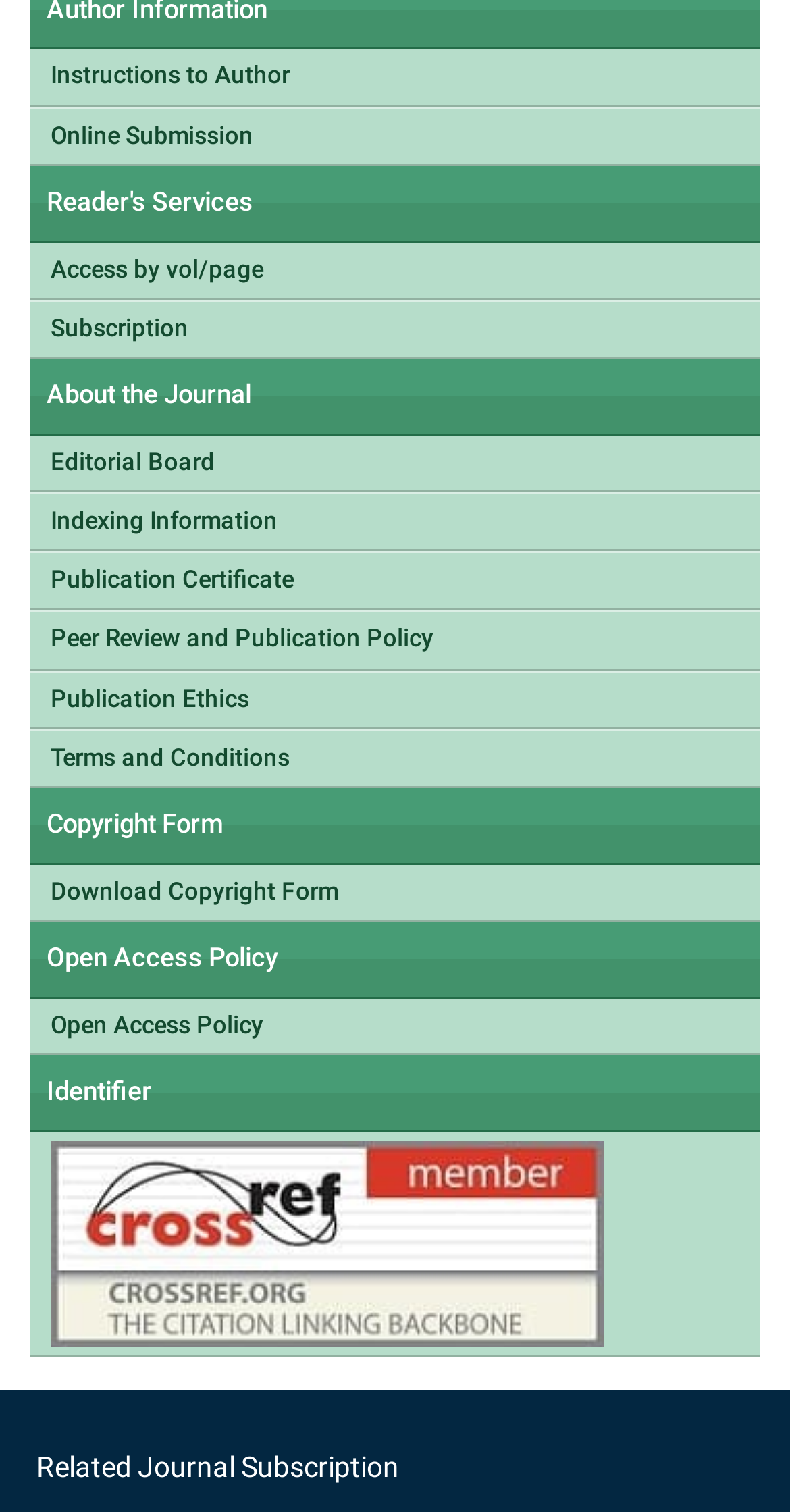Given the description "Instructions to Author", provide the bounding box coordinates of the corresponding UI element.

[0.038, 0.033, 0.962, 0.069]